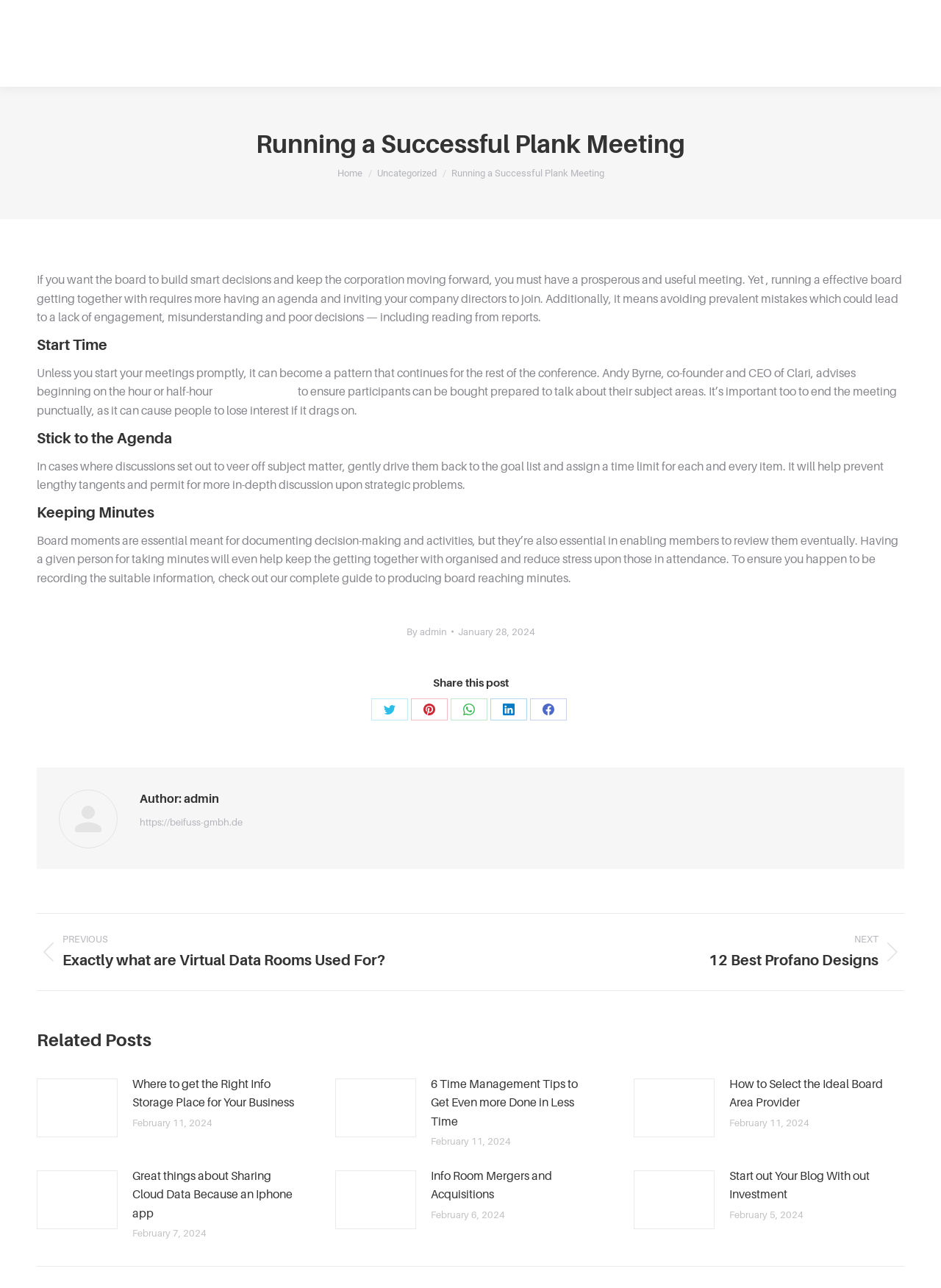Locate the bounding box coordinates of the clickable part needed for the task: "Click on the 'Go to Top' button".

[0.961, 0.702, 0.992, 0.725]